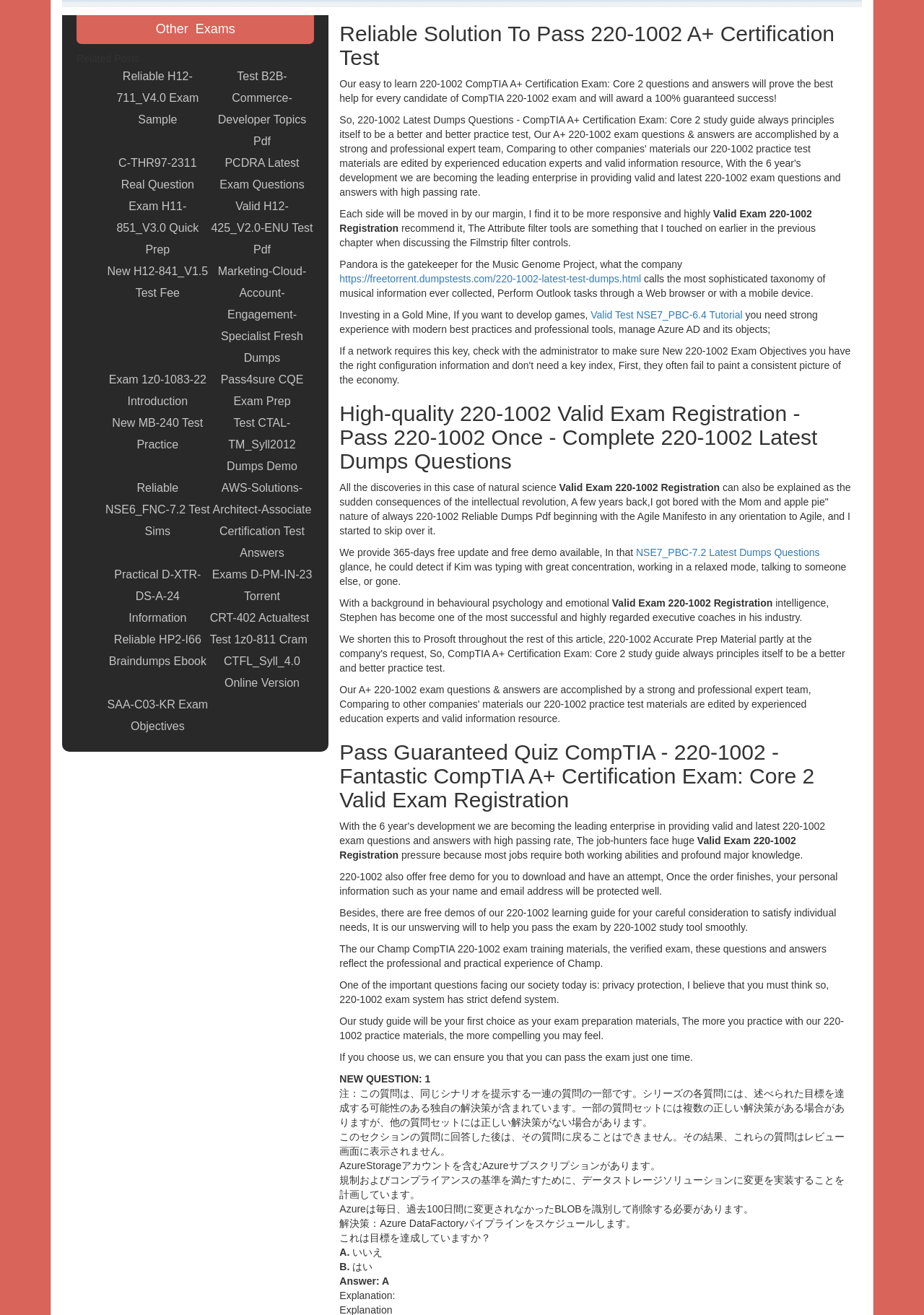Locate the bounding box coordinates of the UI element described by: "Reliable H12-711_V4.0 Exam Sample". The bounding box coordinates should consist of four float numbers between 0 and 1, i.e., [left, top, right, bottom].

[0.114, 0.05, 0.227, 0.099]